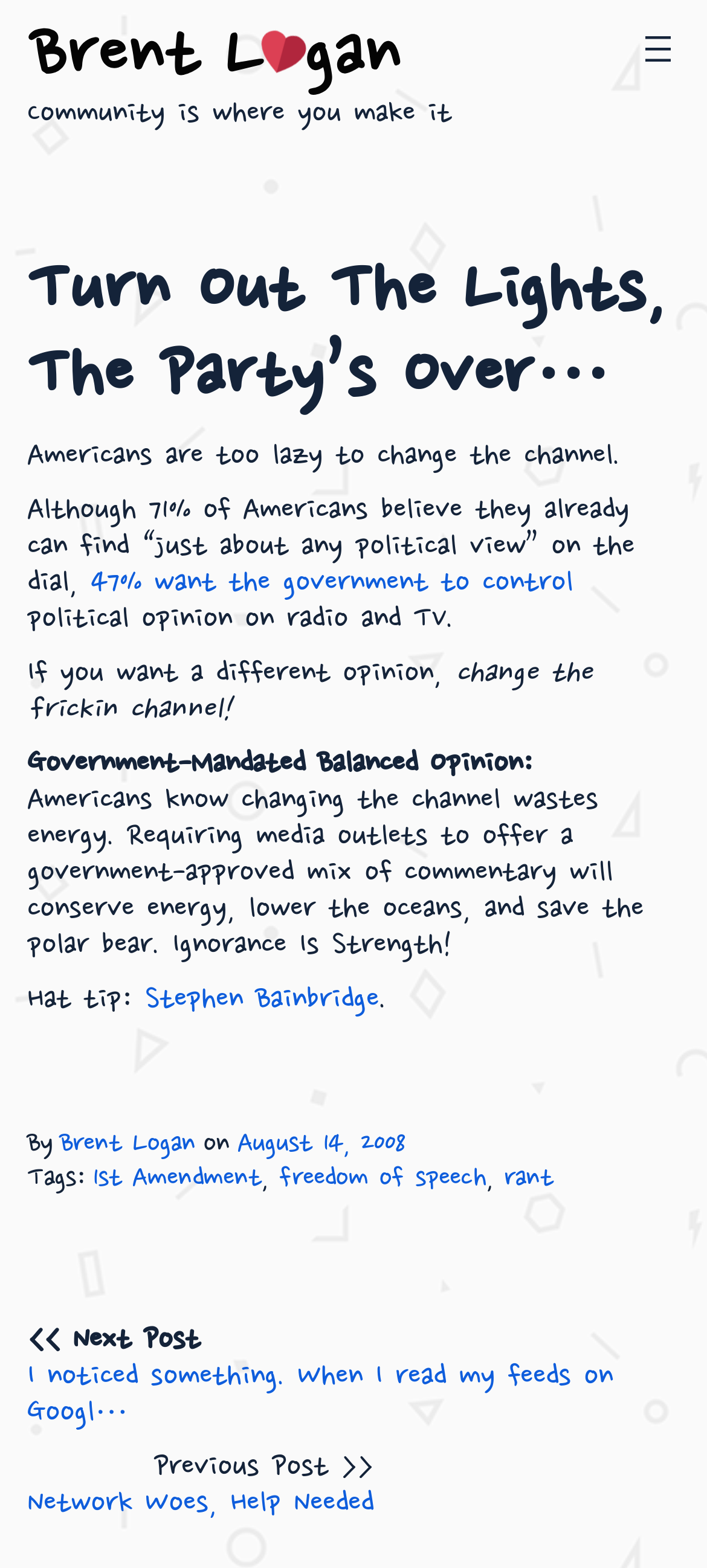Based on the element description Network Woes, Help Needed, identify the bounding box of the UI element in the given webpage screenshot. The coordinates should be in the format (top-left x, top-left y, bottom-right x, bottom-right y) and must be between 0 and 1.

[0.038, 0.948, 0.528, 0.971]